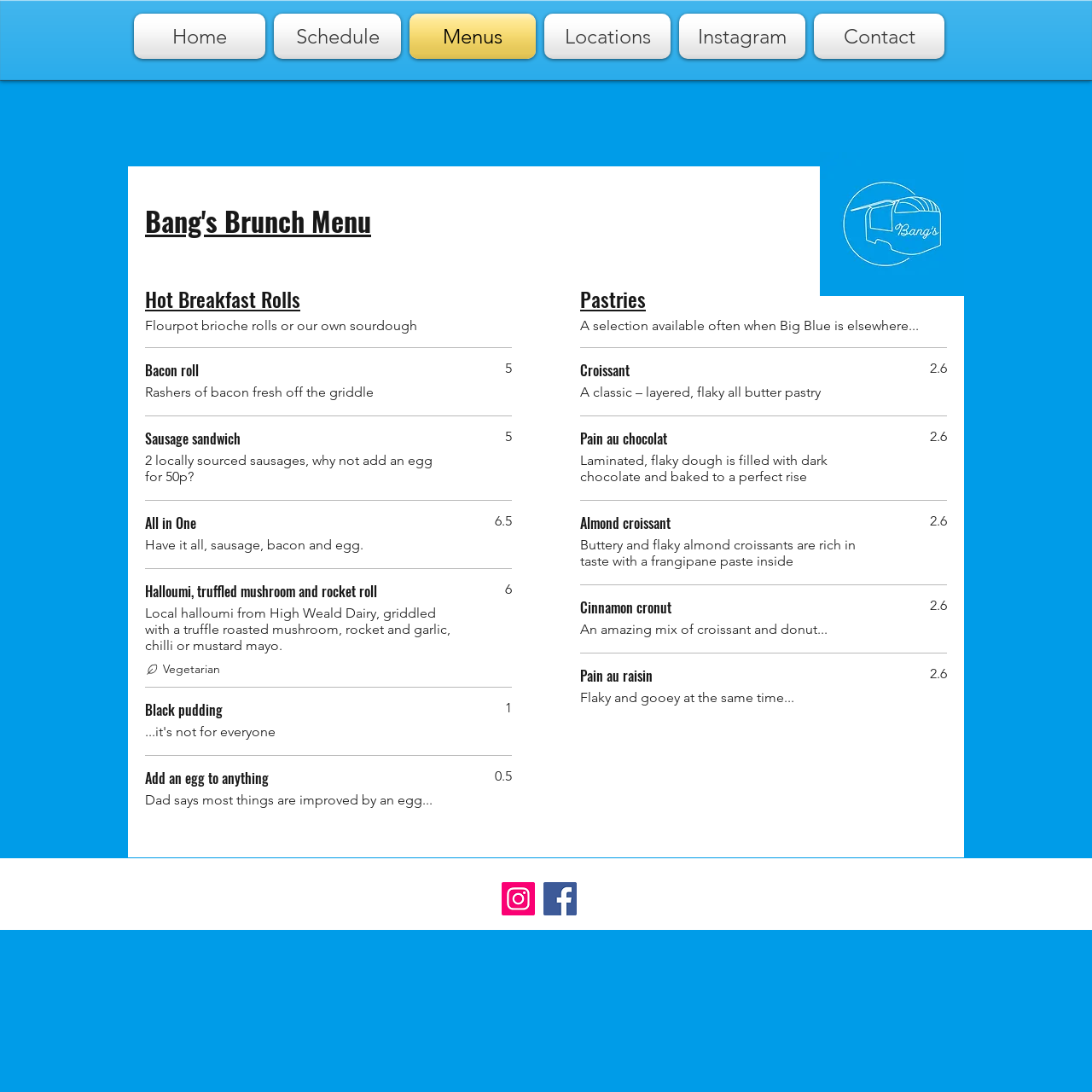Craft a detailed narrative of the webpage's structure and content.

The webpage is about Bang's Brunch Menu, a food establishment. At the top, there is a navigation bar with seven links: Home, Schedule, Menus, Locations, Instagram, and Contact. Below the navigation bar, there is a main section with a heading "Bang's Brunch Menu" in a prominent font.

The main section is divided into two columns. The left column lists various breakfast items, including Hot Breakfast Rolls, with descriptions and prices. There are six options under Hot Breakfast Rolls, including Bacon roll, Sausage sandwich, and All in One, each with a brief description and price. The right column lists Pastries, with four options: Croissant, Pain au chocolat, Almond croissant, and Cinnamon cronut, each with a brief description and price.

At the bottom of the page, there is a social bar with links to Instagram and Facebook, each accompanied by an icon.